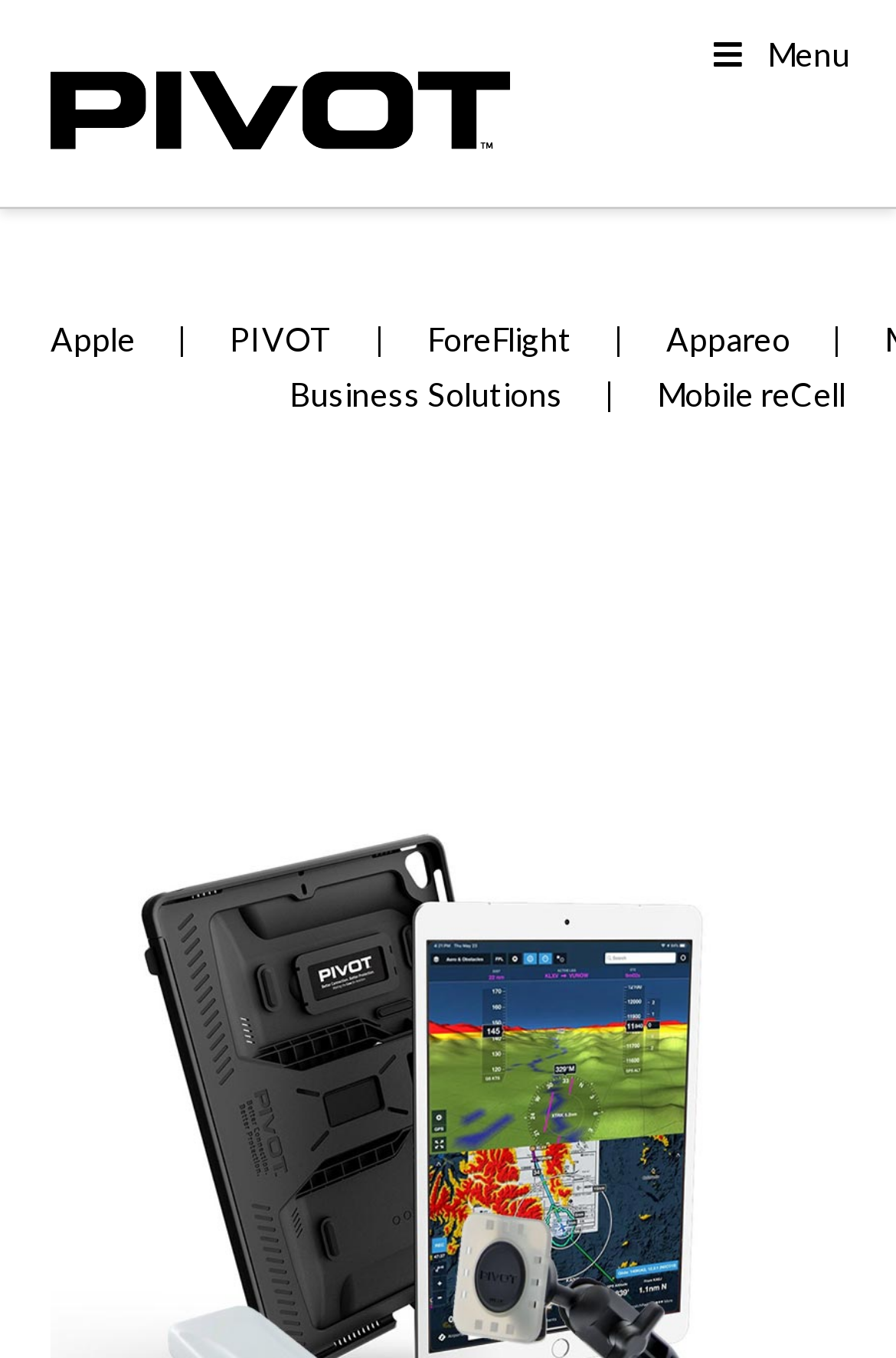Is the PIVOT CASE logo an image?
Please look at the screenshot and answer using one word or phrase.

Yes